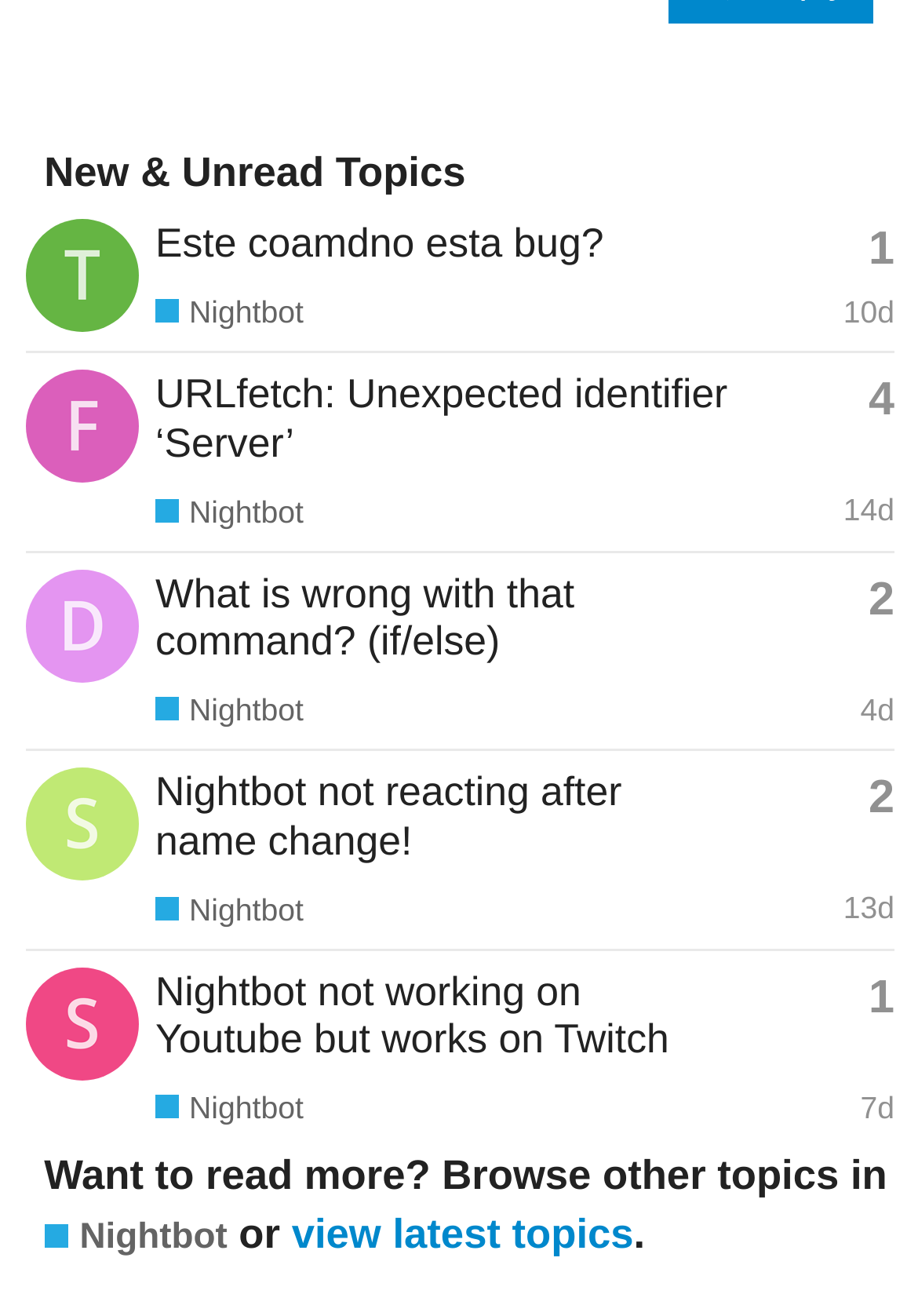How many replies does the second topic have?
Using the information presented in the image, please offer a detailed response to the question.

I looked at the second row of the table and found the generic text 'This topic has 4 replies' which indicates that the second topic has 4 replies.